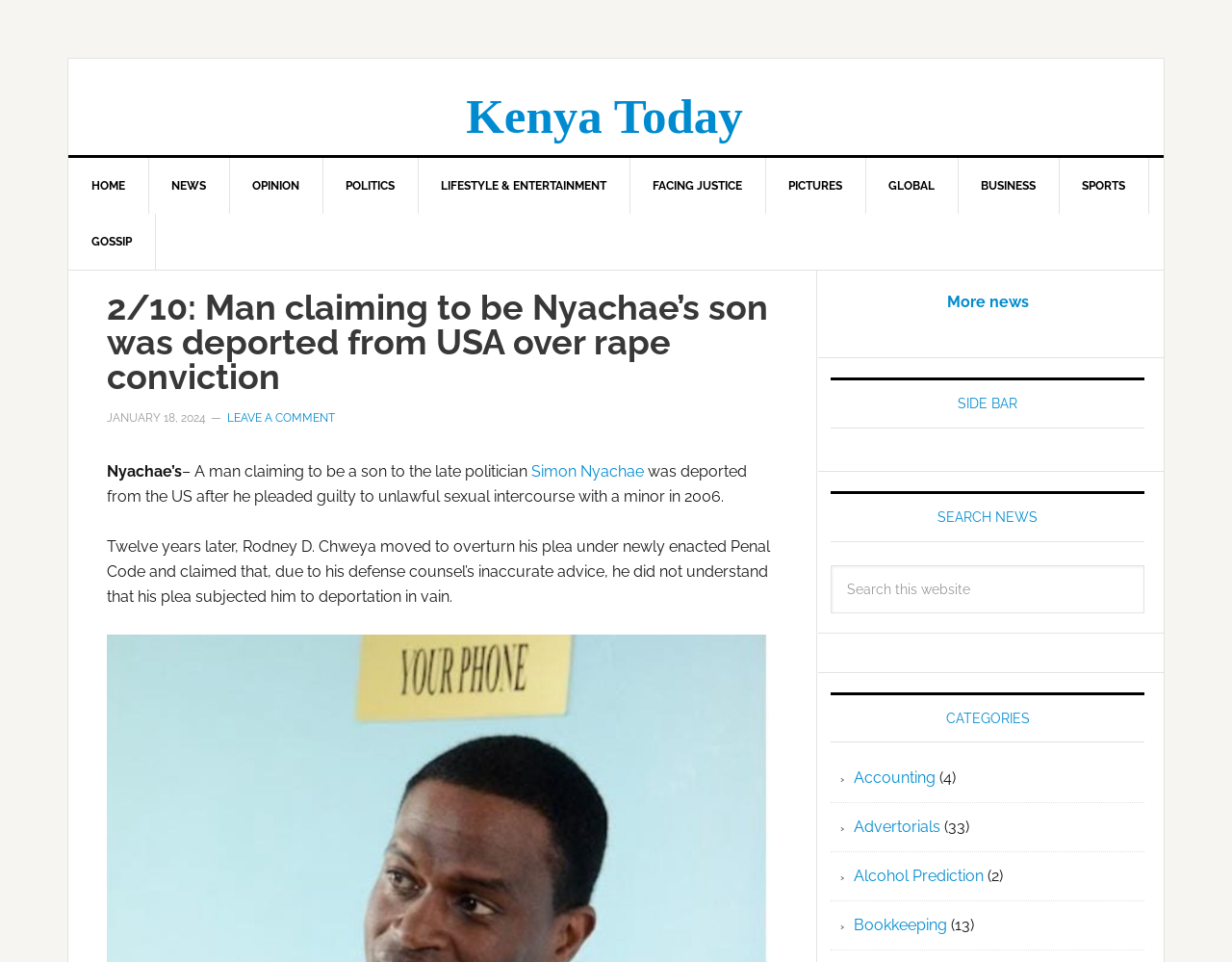What is the name of the website?
Using the image as a reference, give a one-word or short phrase answer.

Kenya Today